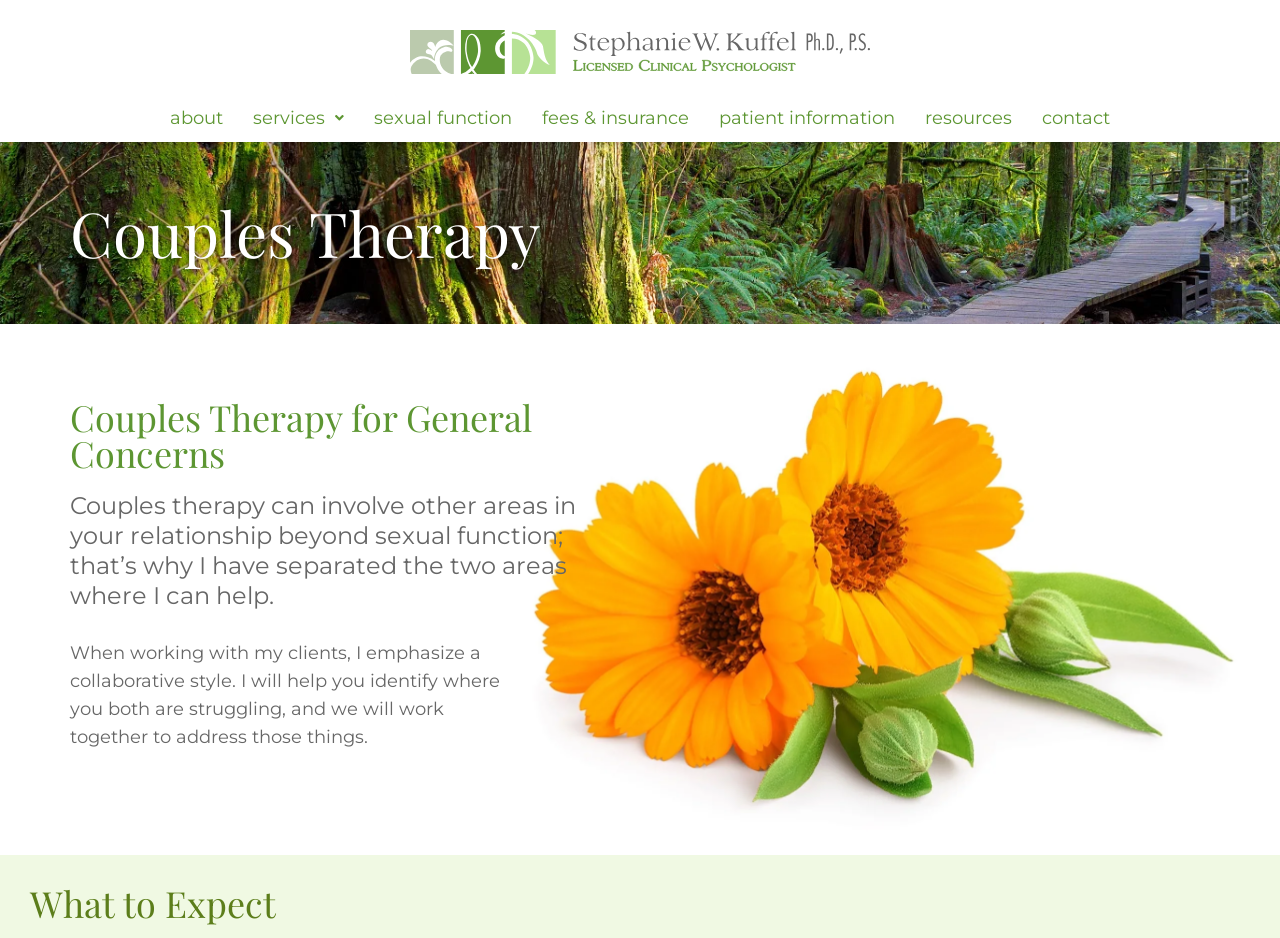Determine the bounding box coordinates (top-left x, top-left y, bottom-right x, bottom-right y) of the UI element described in the following text: alt="Stephanie Kuffel Logo."

[0.32, 0.032, 0.68, 0.079]